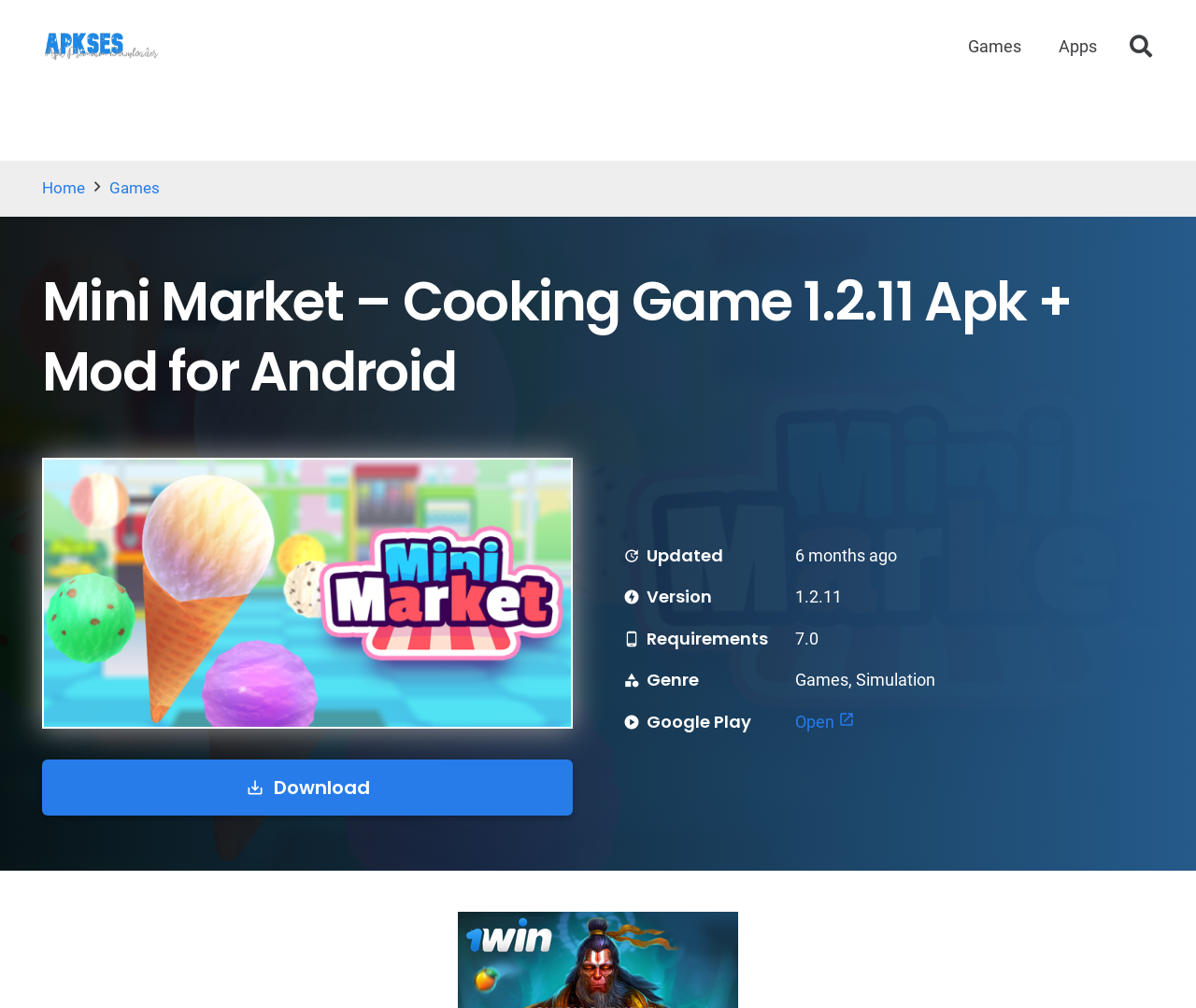Use a single word or phrase to answer the following:
Where can the game be downloaded from?

Google Play